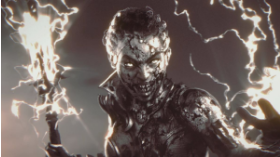Describe every detail you can see in the image.

The image features a striking depiction of a powerful and ominous character, emanating an air of supernatural energy. The figure, likely a villain or formidable presence, is partially composed of a metallic or stone-like texture, conveying a sense of strength and durability. Dark, intense eyes pierce through the gloom, suggesting a determined or malevolent intent. 

Illuminating the character's form are arcs of electricity that crackle and dance, enhancing the sense of dynamism and danger. These electric currents may symbolize the character's ability to harness or control powerful forces, making them a significant threat in their narrative universe. The background is slightly blurred, focusing attention on the character while enhancing the overall dramatic effect. 

This imagery evokes themes of conflict and power, fitting for discussions around epic battles or significant character arcs in comic books or video games. The character's fierce expression and electrifying presence are designed to captivate viewers, hinting at thrilling storylines that explore themes of heroism and villainy.